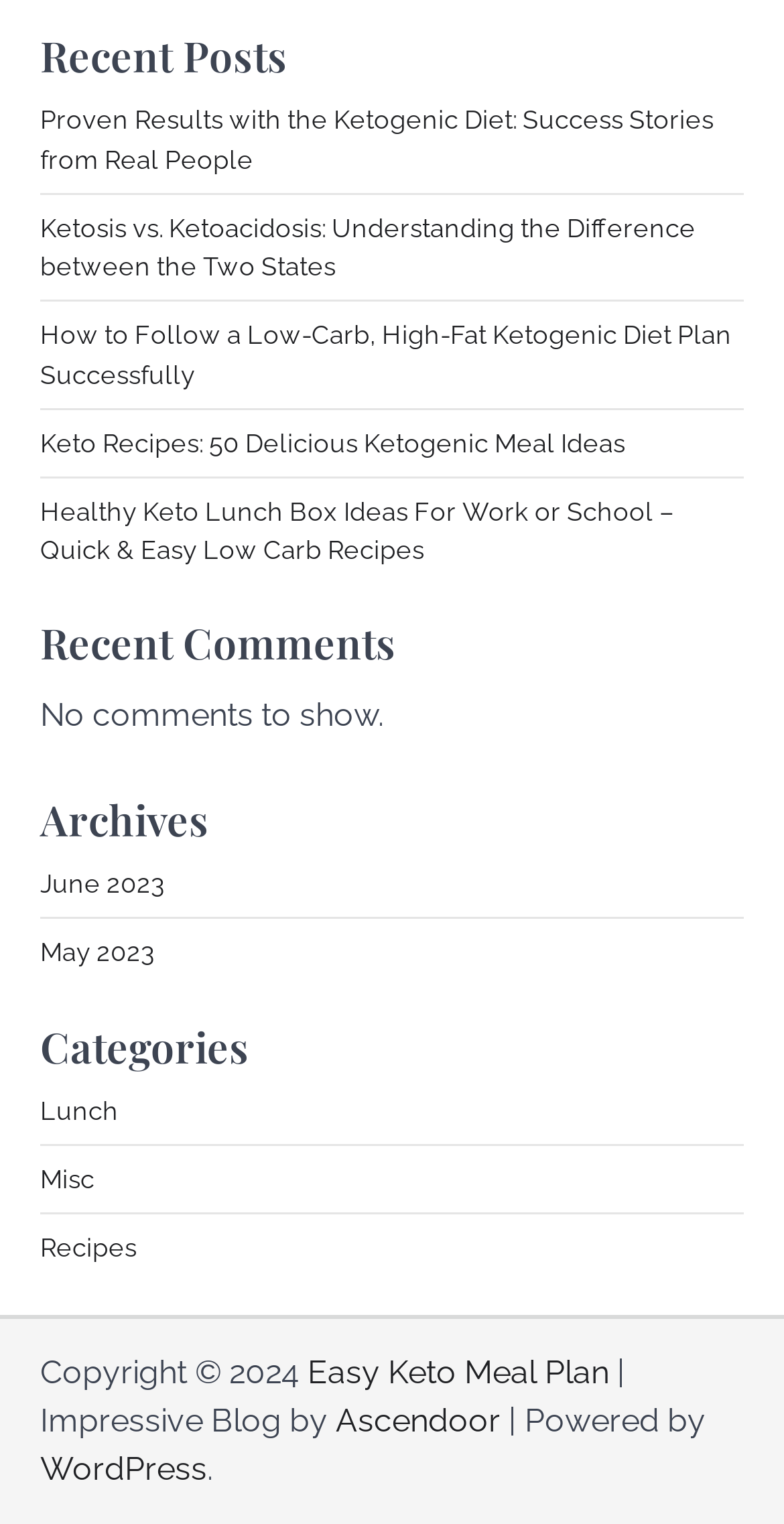Provide the bounding box coordinates of the section that needs to be clicked to accomplish the following instruction: "View recent posts."

[0.051, 0.02, 0.949, 0.053]